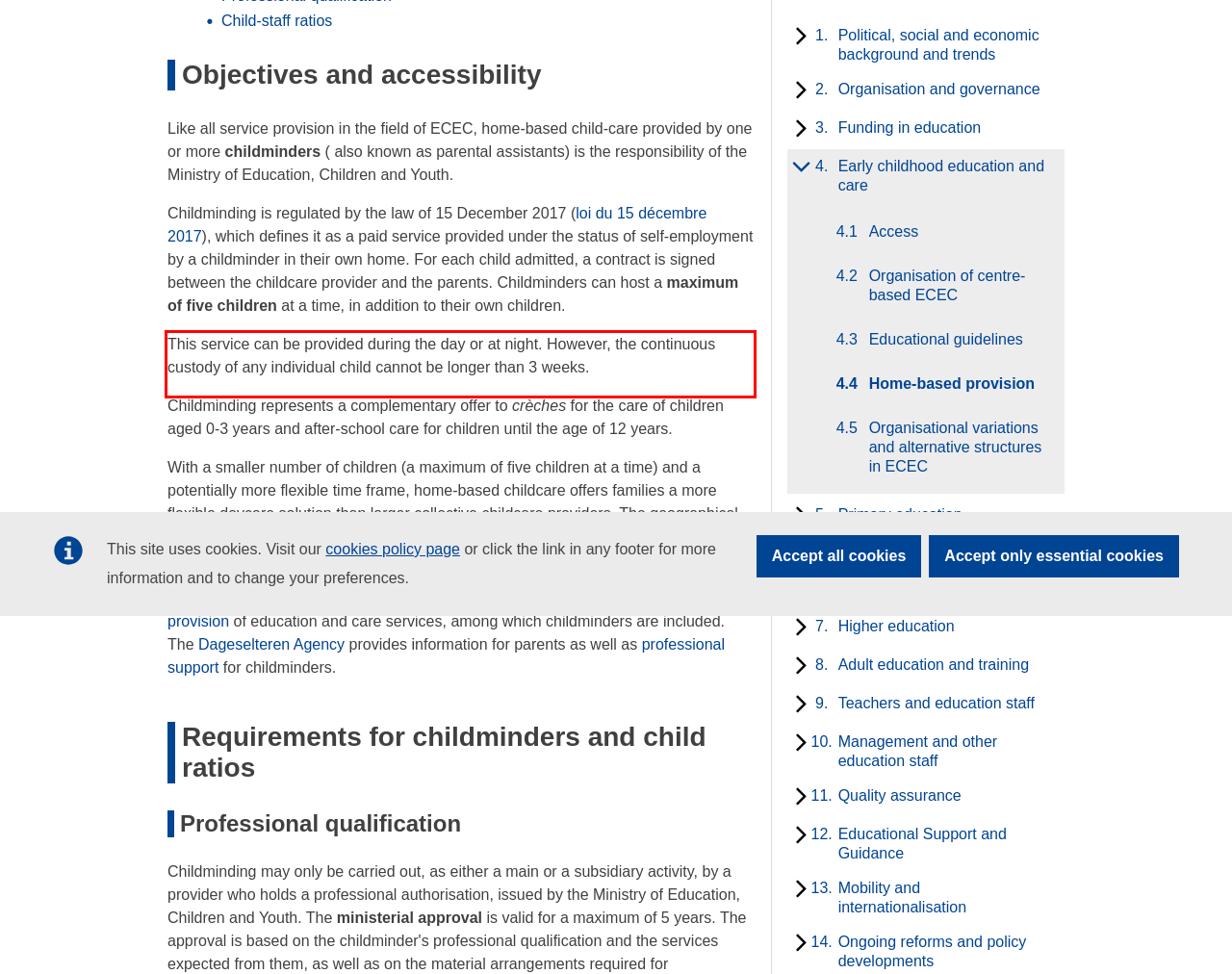Within the screenshot of the webpage, locate the red bounding box and use OCR to identify and provide the text content inside it.

This service can be provided during the day or at night. However, the continuous custody of any individual child cannot be longer than 3 weeks.